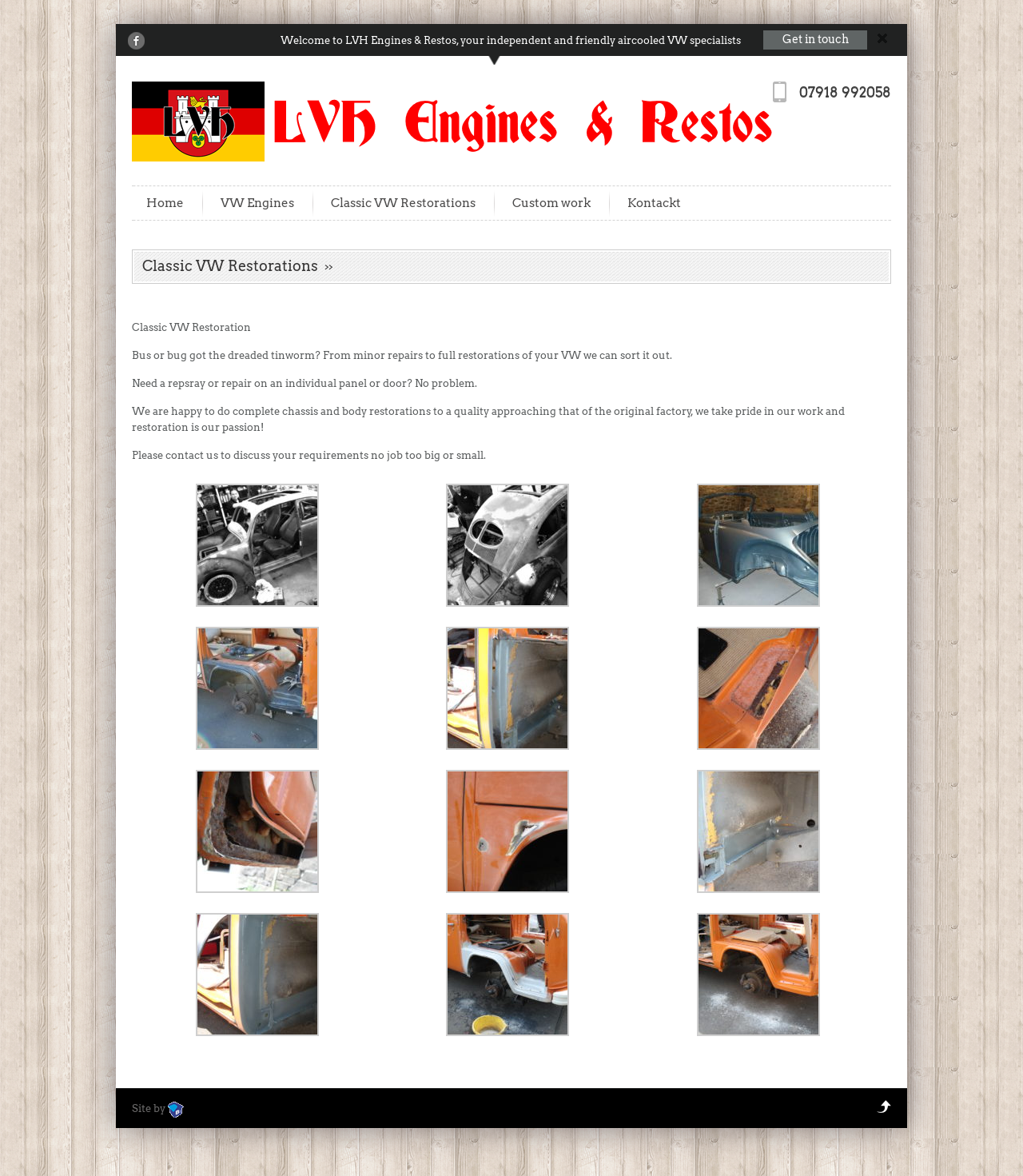Answer the following query with a single word or phrase:
What is the phone number of the company?

07918 992058